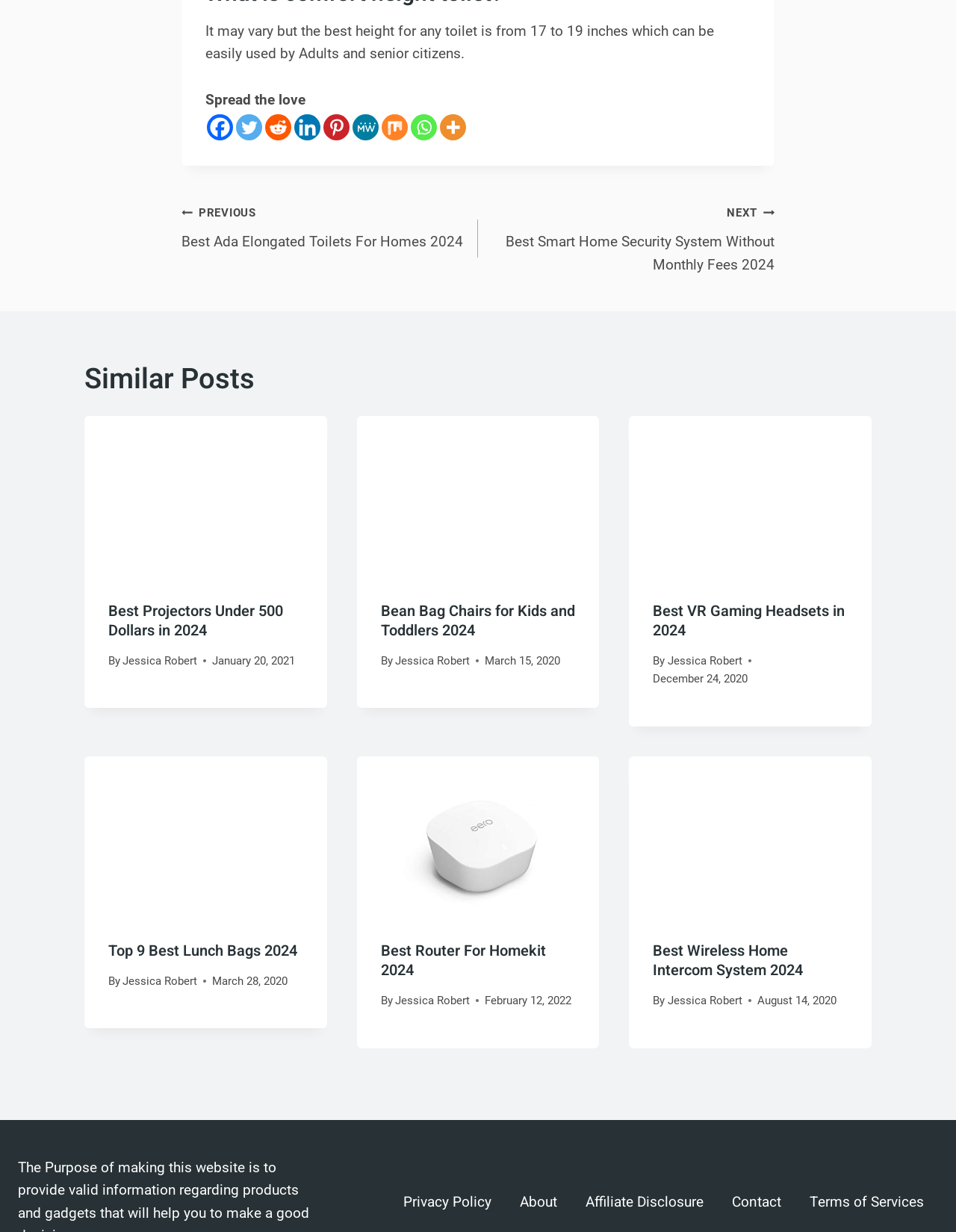What is the recommended height for a toilet?
Please look at the screenshot and answer in one word or a short phrase.

17 to 19 inches